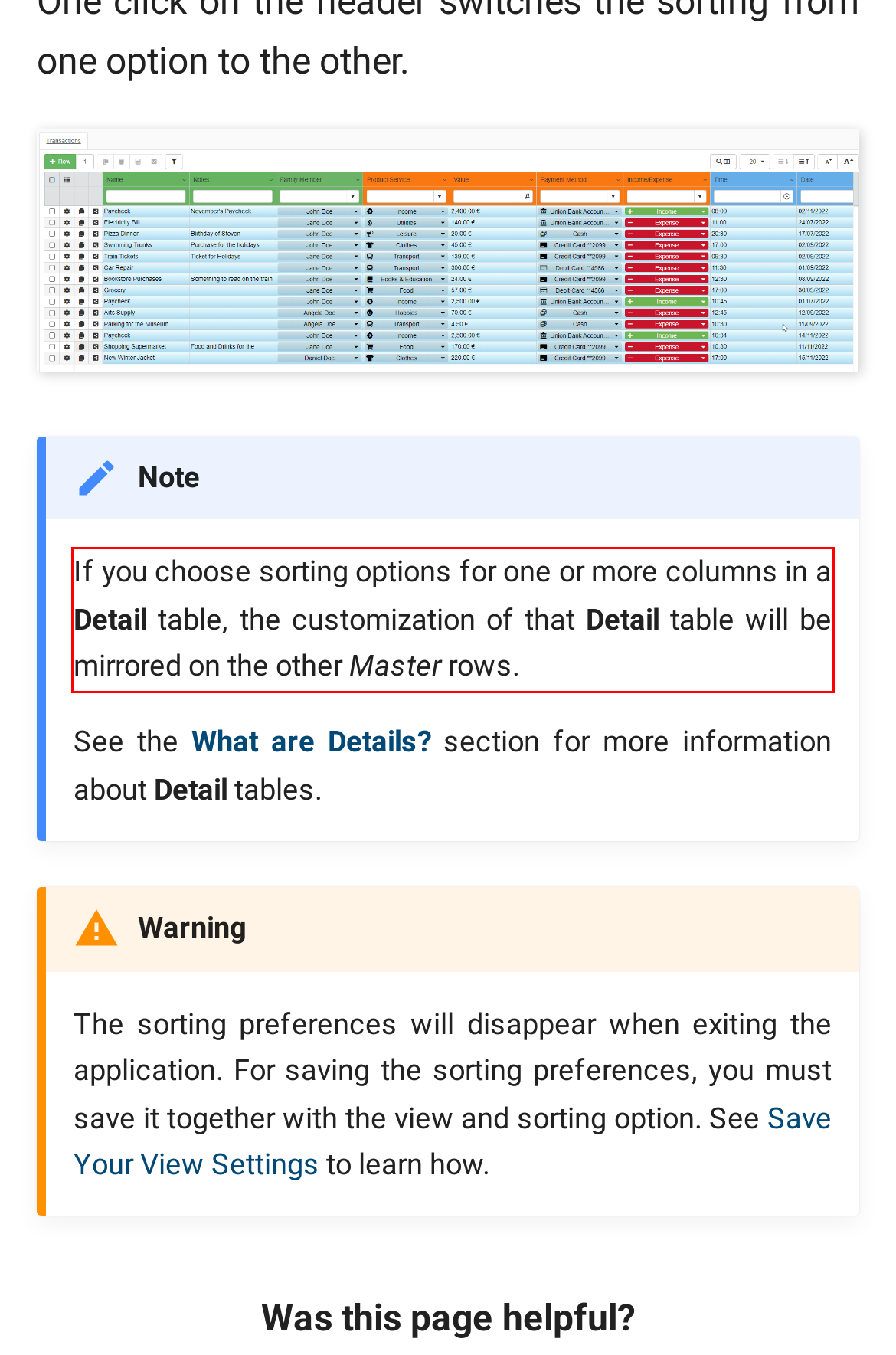Review the screenshot of the webpage and recognize the text inside the red rectangle bounding box. Provide the extracted text content.

If you choose sorting options for one or more columns in a Detail table, the customization of that Detail table will be mirrored on the other Master rows.